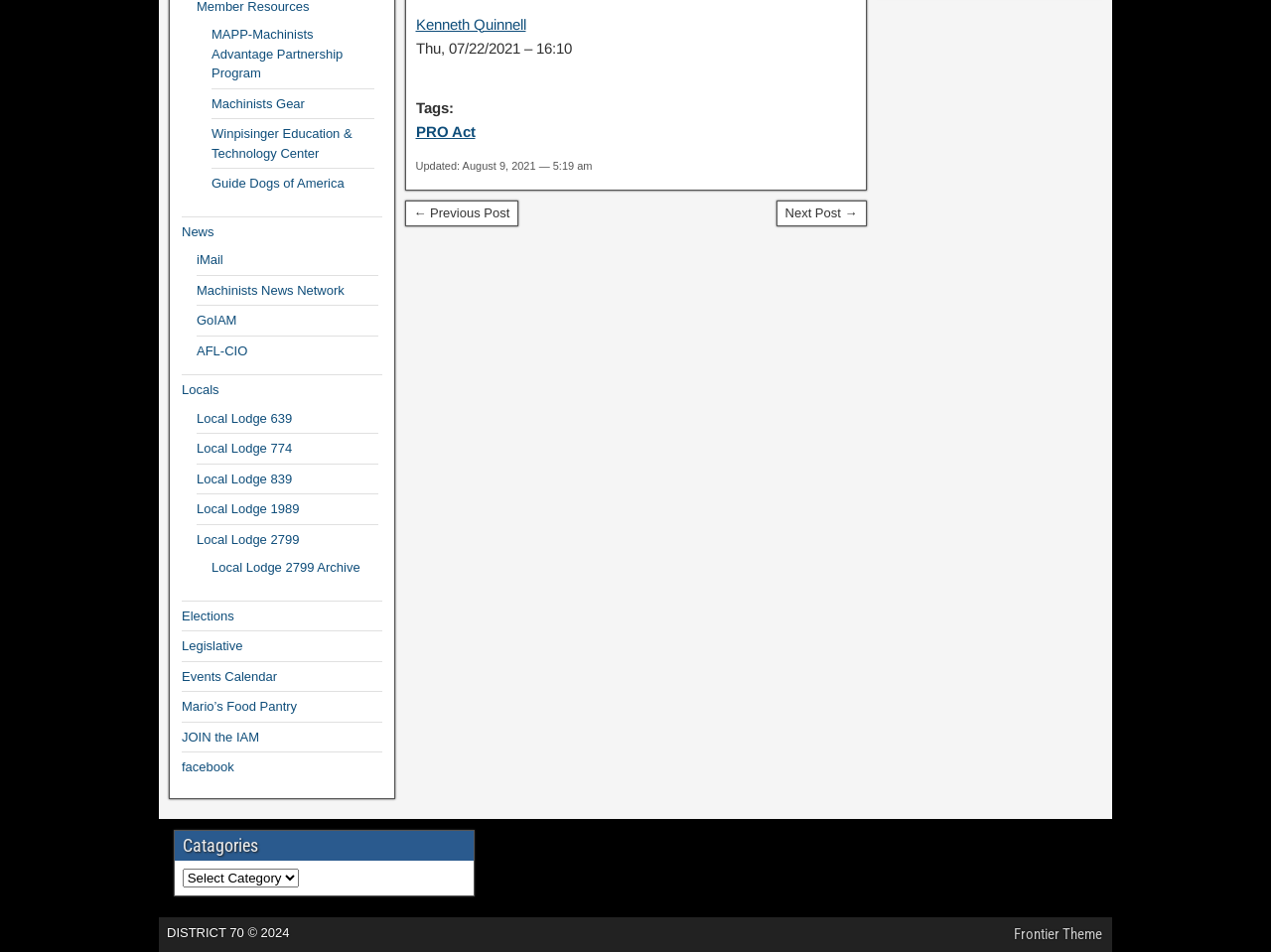Using the element description Guide Dogs of America, predict the bounding box coordinates for the UI element. Provide the coordinates in (top-left x, top-left y, bottom-right x, bottom-right y) format with values ranging from 0 to 1.

[0.166, 0.185, 0.271, 0.201]